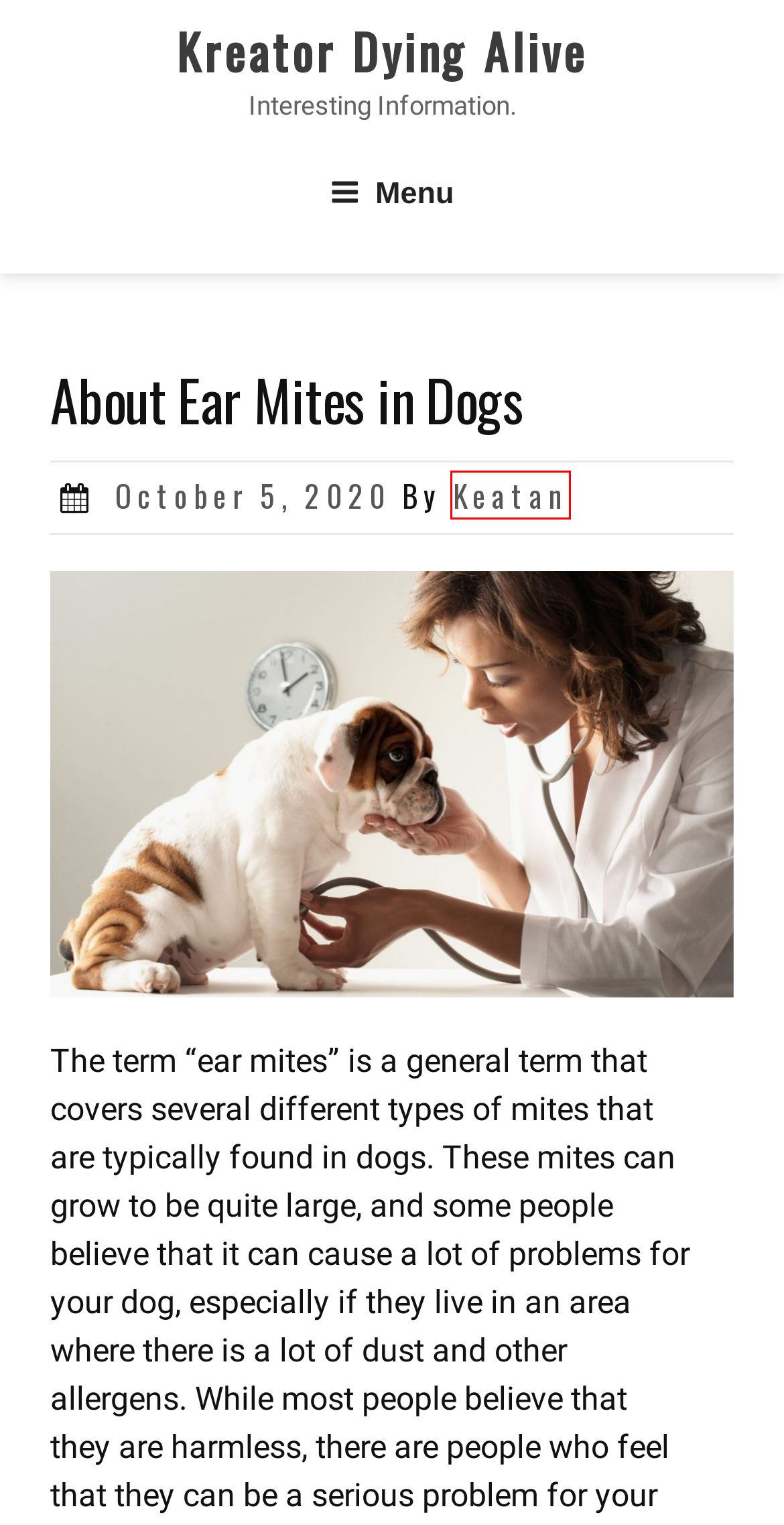Analyze the webpage screenshot with a red bounding box highlighting a UI element. Select the description that best matches the new webpage after clicking the highlighted element. Here are the options:
A. Rhodes Old Town Guide – Kreator Dying Alive
B. Kreator Dying Alive – Interesting Information.
C. Keatan – Kreator Dying Alive
D. Revolutionizing Social Networking with Hump.io – Kreator Dying Alive
E. Contact us – Kreator Dying Alive
F. Pets – Kreator Dying Alive
G. Get useful benefits on choosing cc ethusd – Kreator Dying Alive
H. Discover the Power of FitSpresso: Your New Favorite Morning Pick-Me-Up – Kreator Dying Alive

C